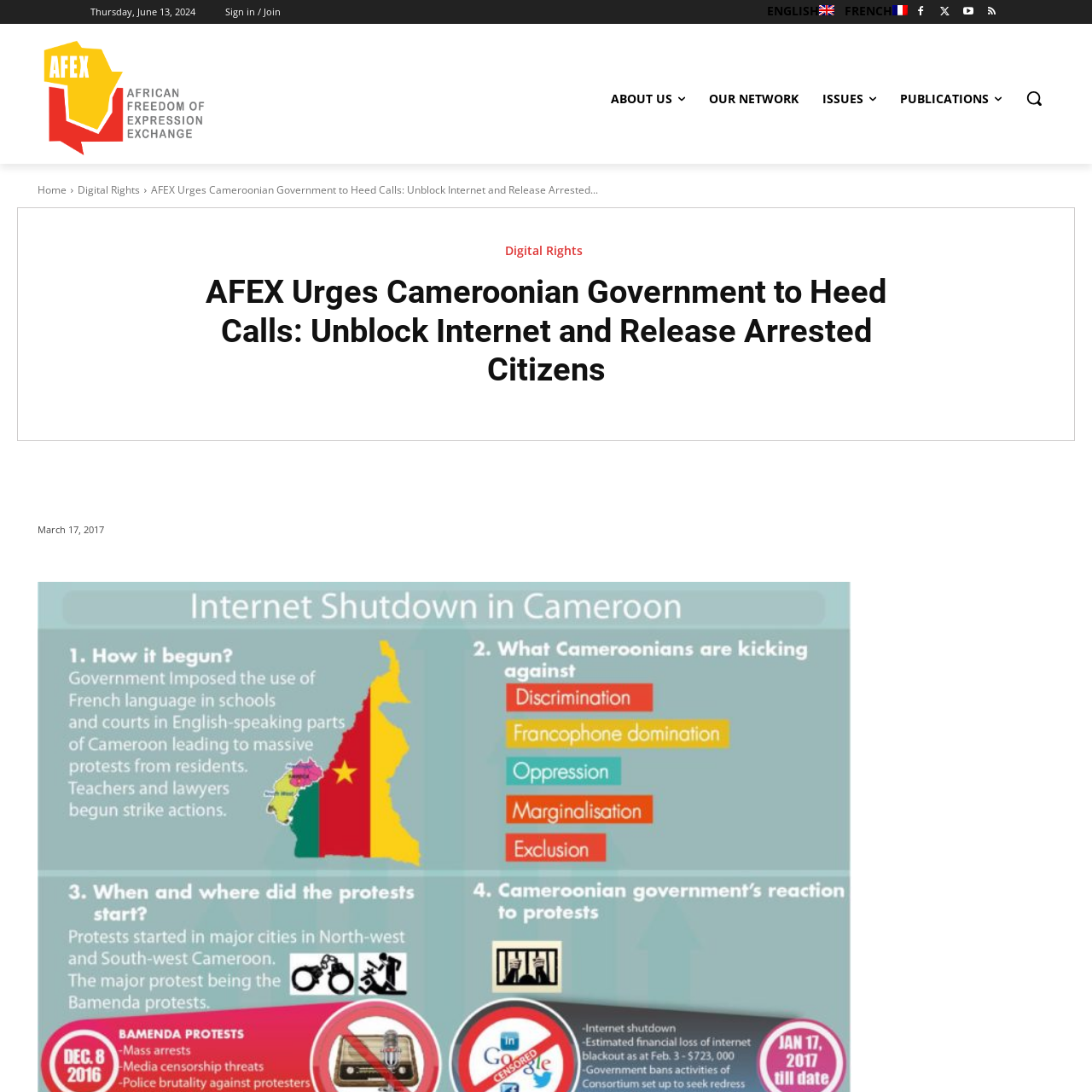Identify the coordinates of the bounding box for the element described below: "whichfoodtoavoid.com". Return the coordinates as four float numbers between 0 and 1: [left, top, right, bottom].

None